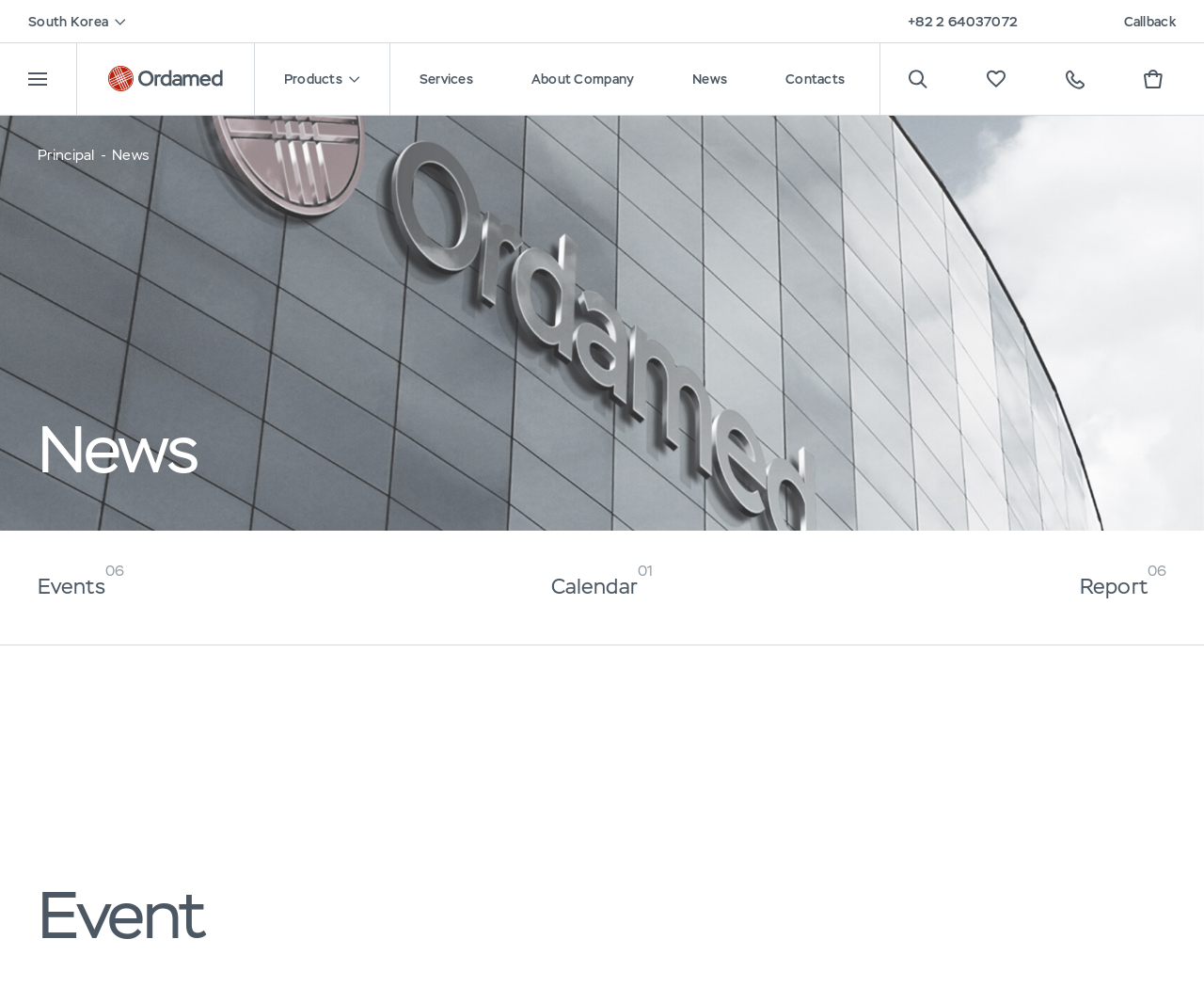Identify the bounding box coordinates of the region that needs to be clicked to carry out this instruction: "Contact the company". Provide these coordinates as four float numbers ranging from 0 to 1, i.e., [left, top, right, bottom].

[0.652, 0.073, 0.702, 0.087]